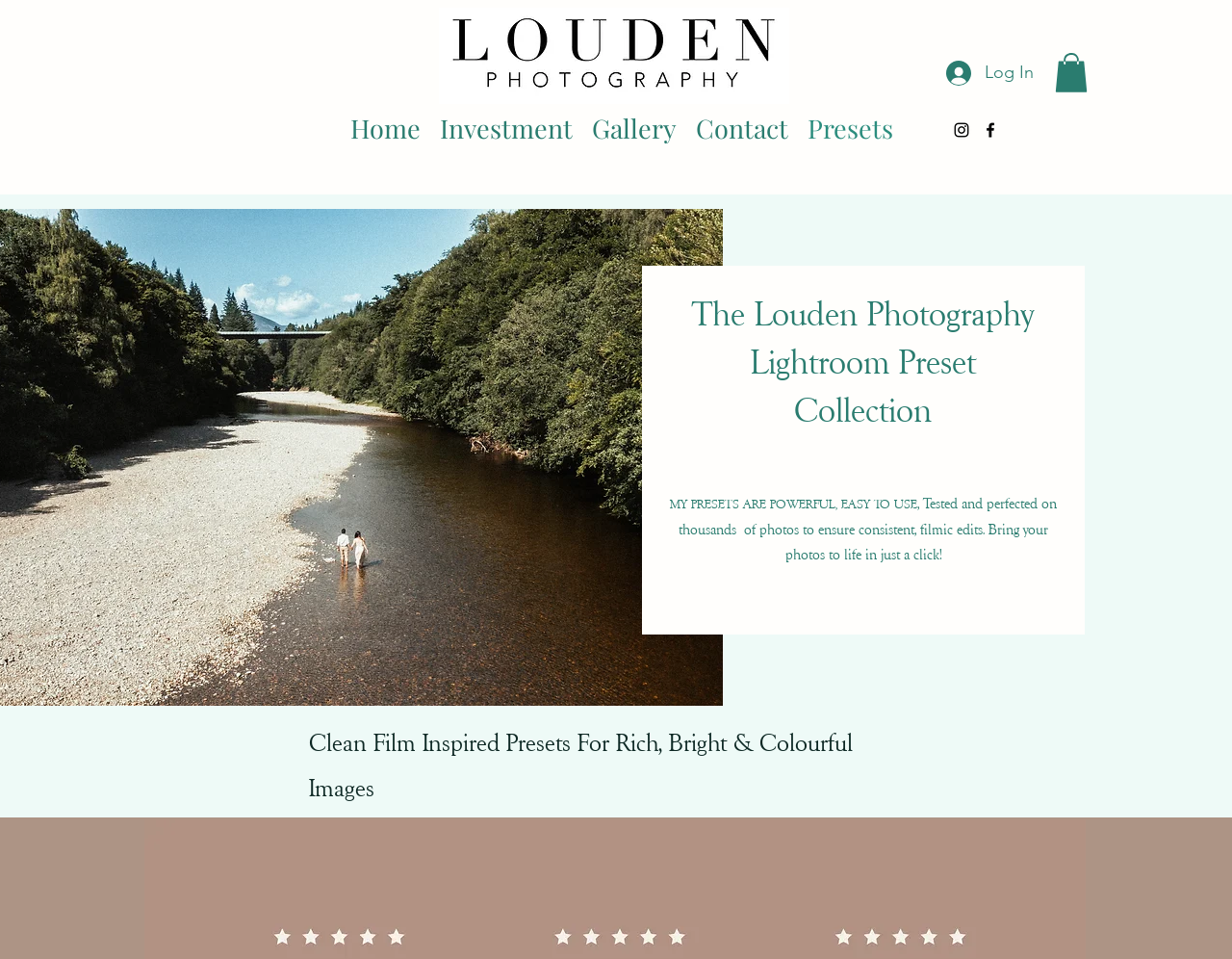Please determine the primary heading and provide its text.

The Louden Photography Lightroom Preset Collection